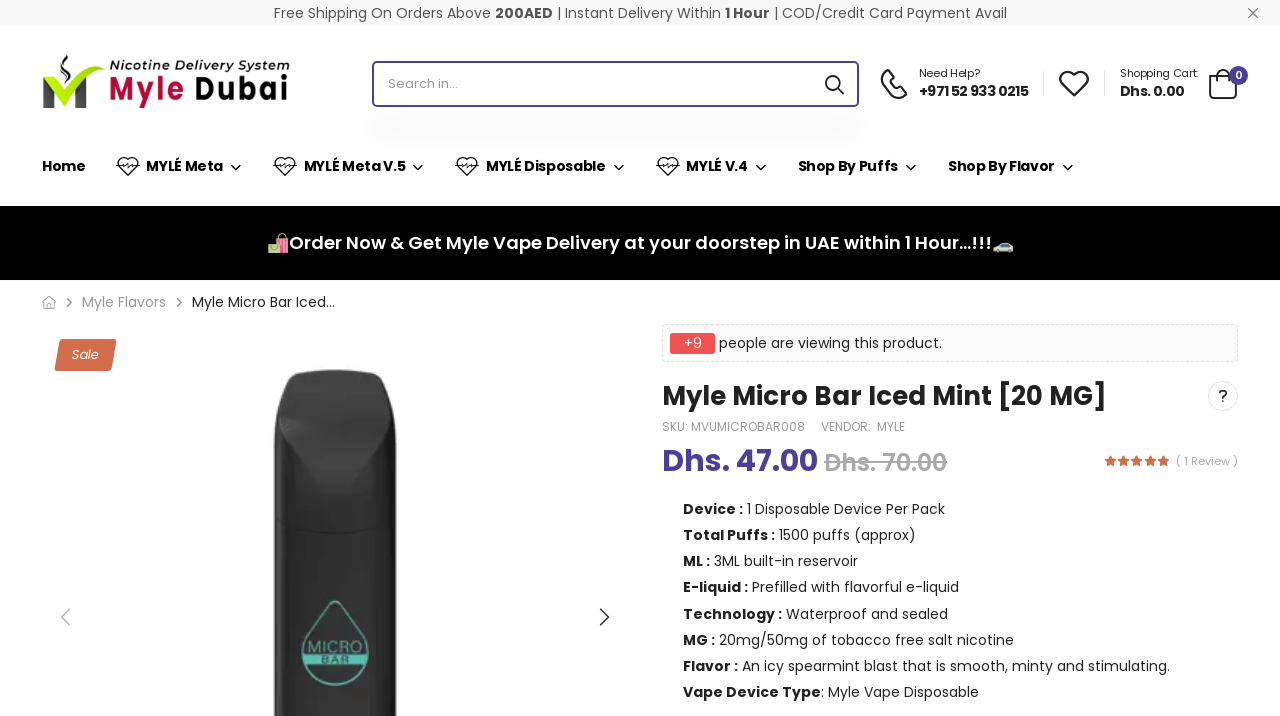Identify the bounding box coordinates of the area you need to click to perform the following instruction: "Search for products".

[0.291, 0.087, 0.635, 0.146]